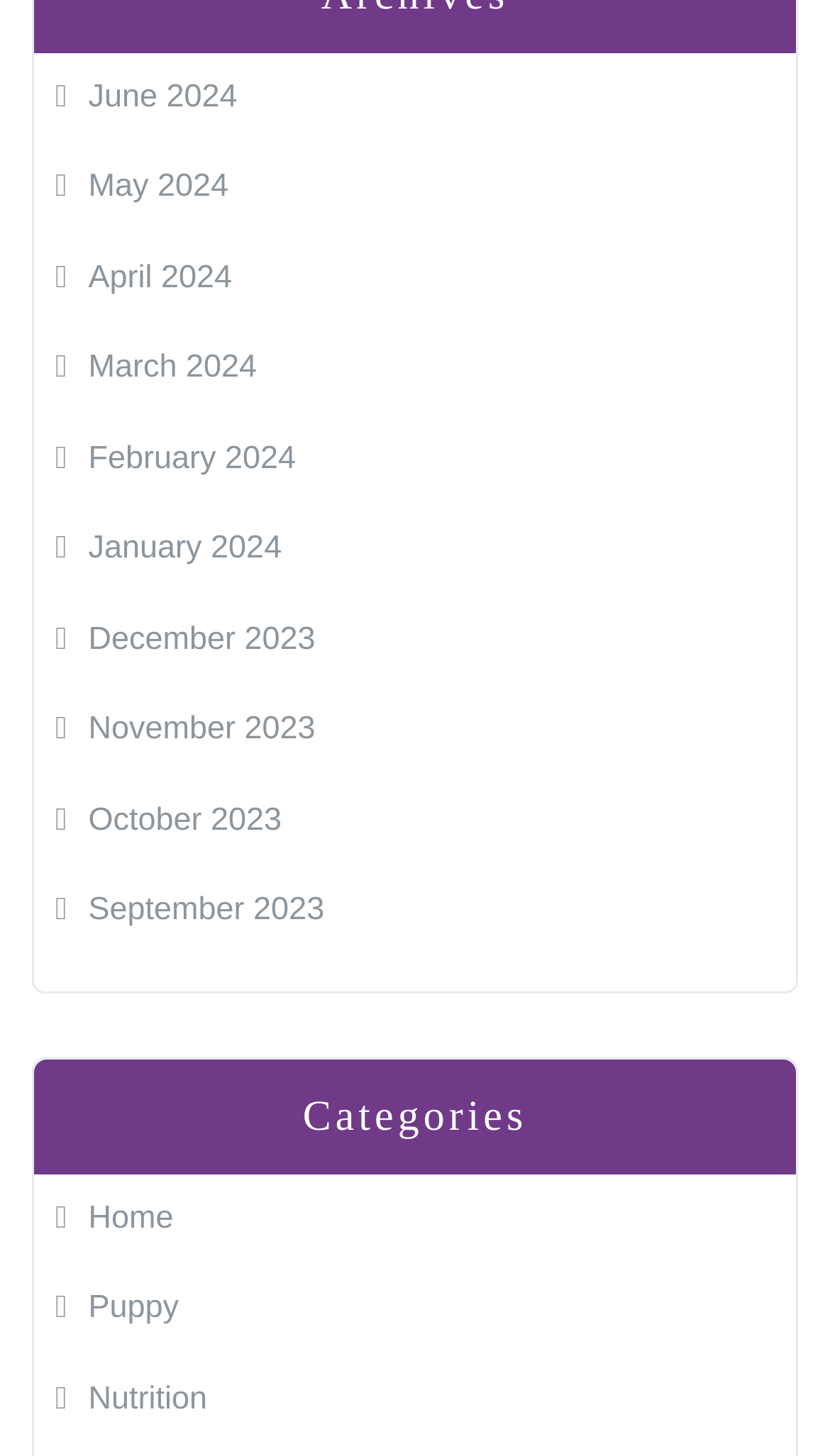Refer to the image and provide an in-depth answer to the question:
What is the last link on the webpage?

I scrolled down to the bottom of the webpage and found the last link, which is 'Nutrition'. It is located below the 'Categories' heading.